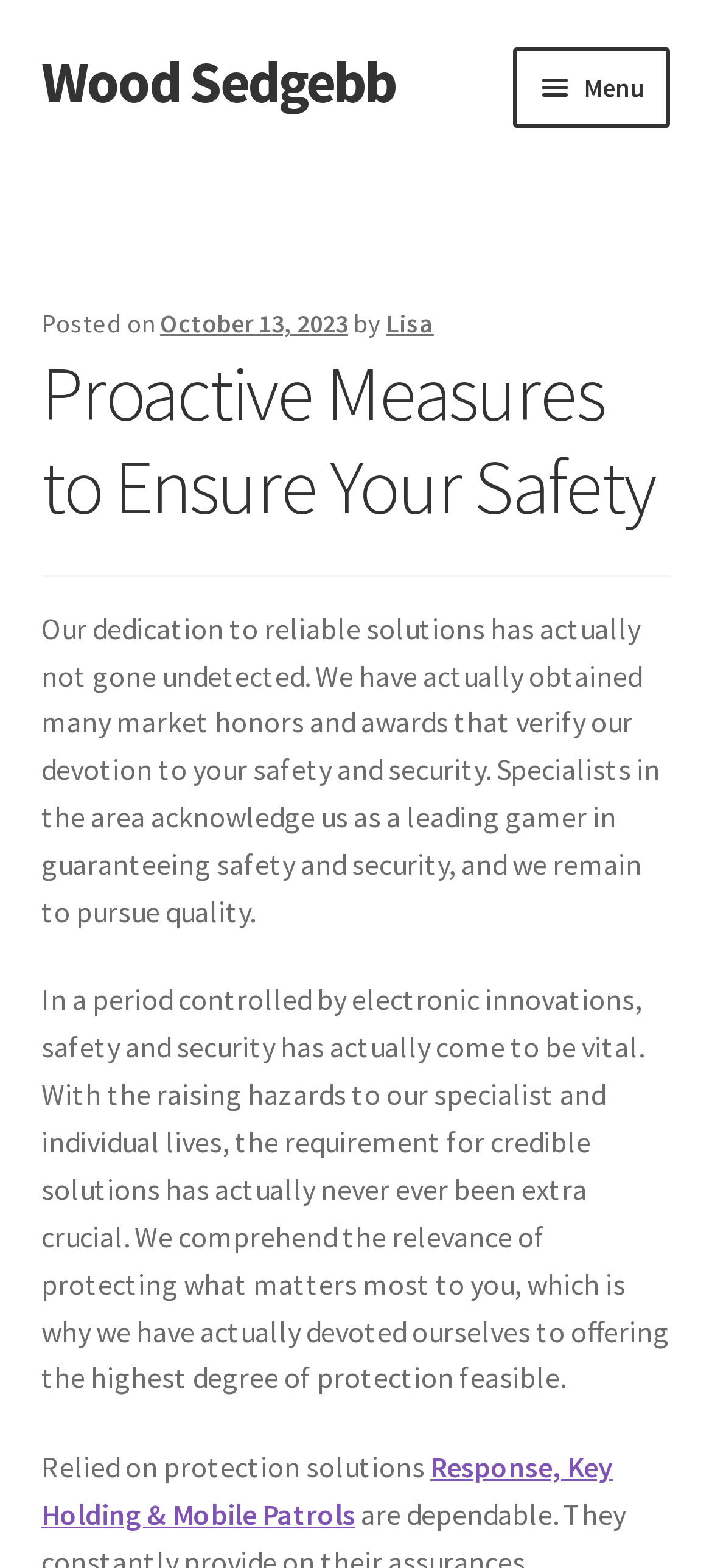Find the bounding box coordinates of the clickable region needed to perform the following instruction: "Click on the 'Menu' button". The coordinates should be provided as four float numbers between 0 and 1, i.e., [left, top, right, bottom].

[0.722, 0.03, 0.942, 0.081]